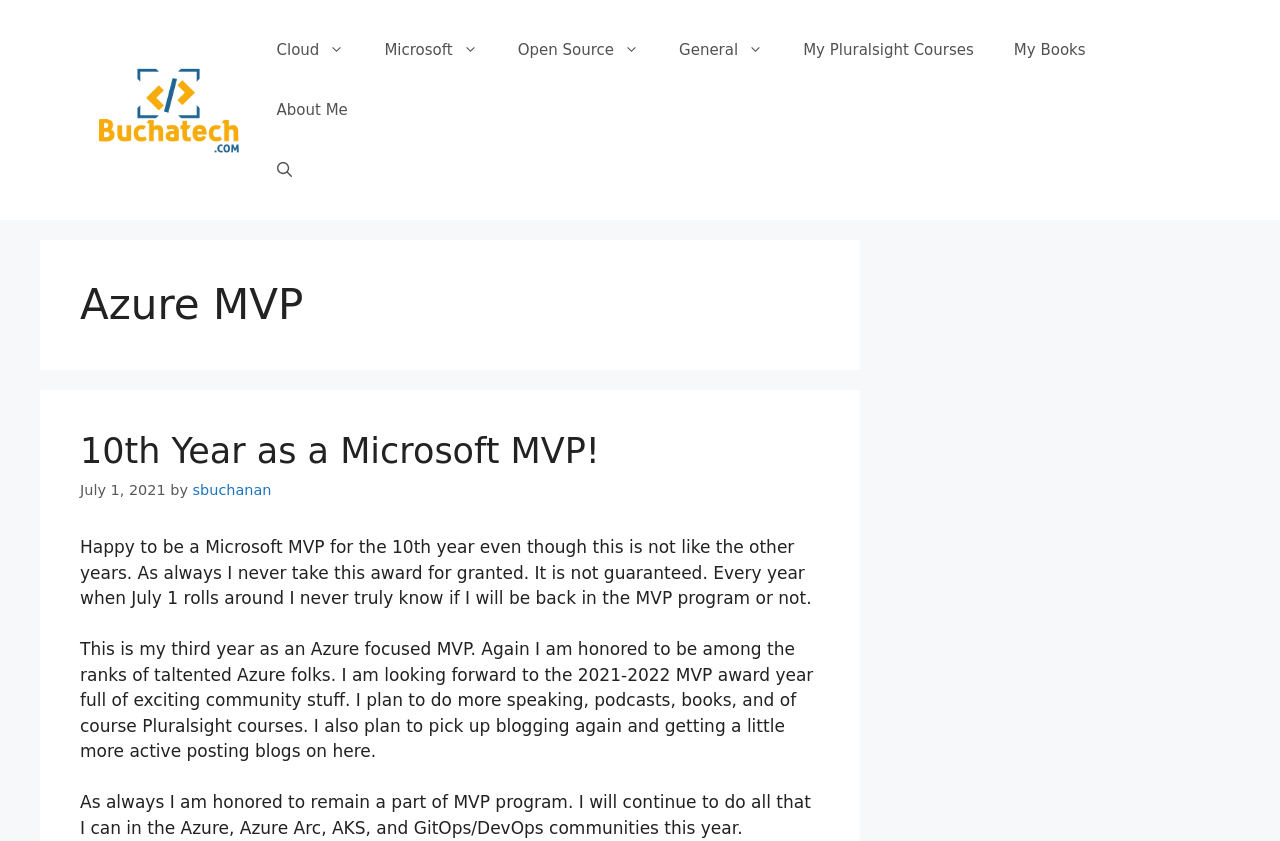What is the author's name?
Using the image as a reference, deliver a detailed and thorough answer to the question.

The author's name can be found in the article section, where it is mentioned as 'sbuchanan' in the text 'by sbuchanan'.